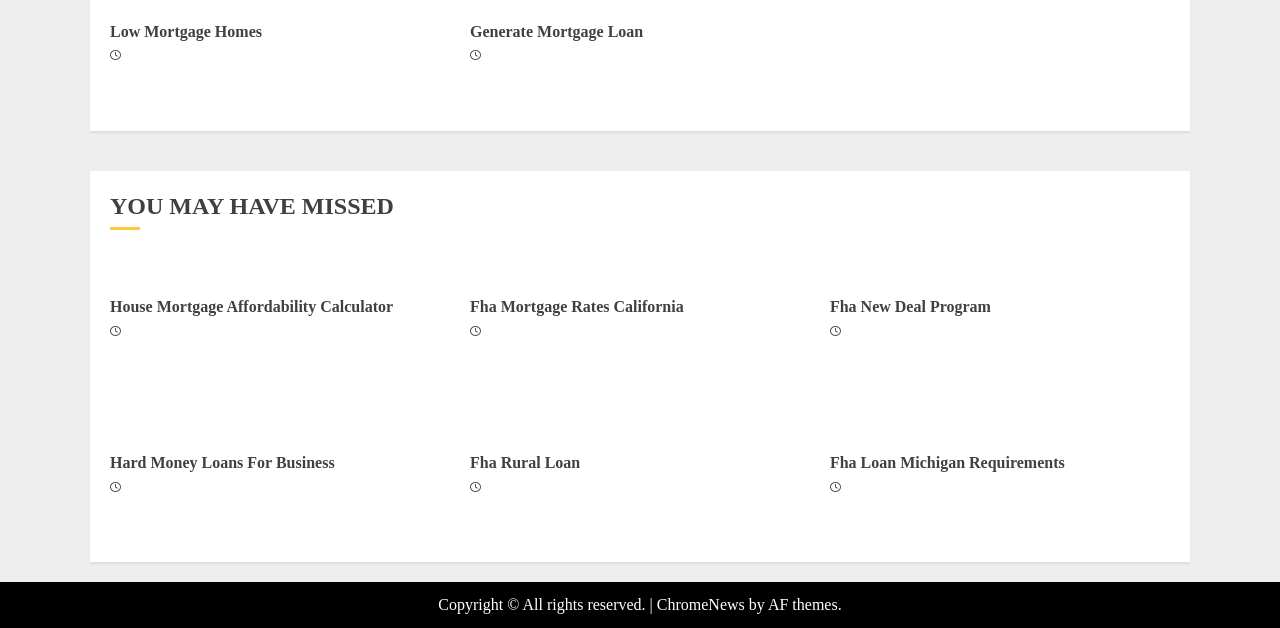Determine the bounding box coordinates of the clickable region to carry out the instruction: "Generate a mortgage loan".

[0.367, 0.037, 0.503, 0.065]